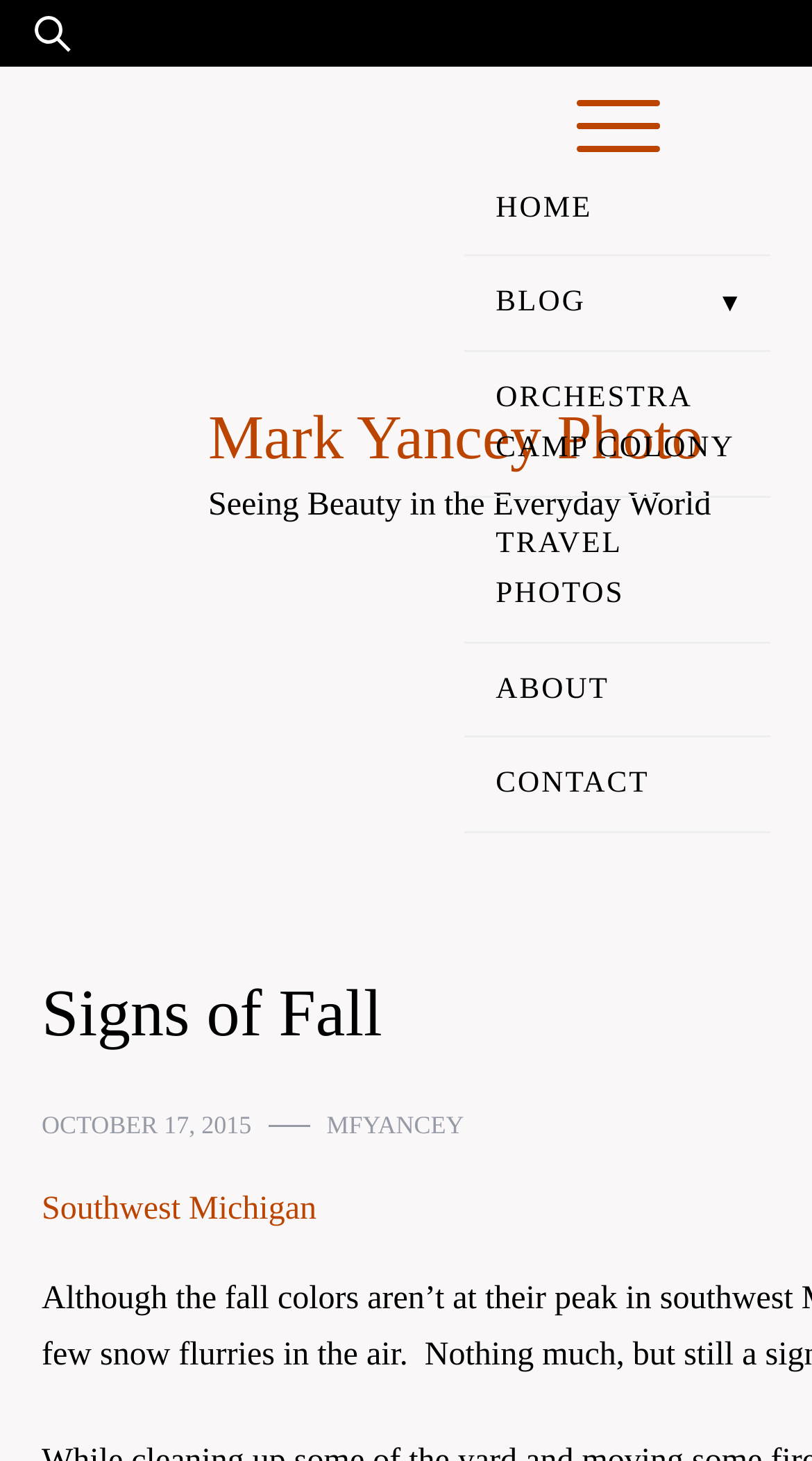Your task is to extract the text of the main heading from the webpage.

Signs of Fall